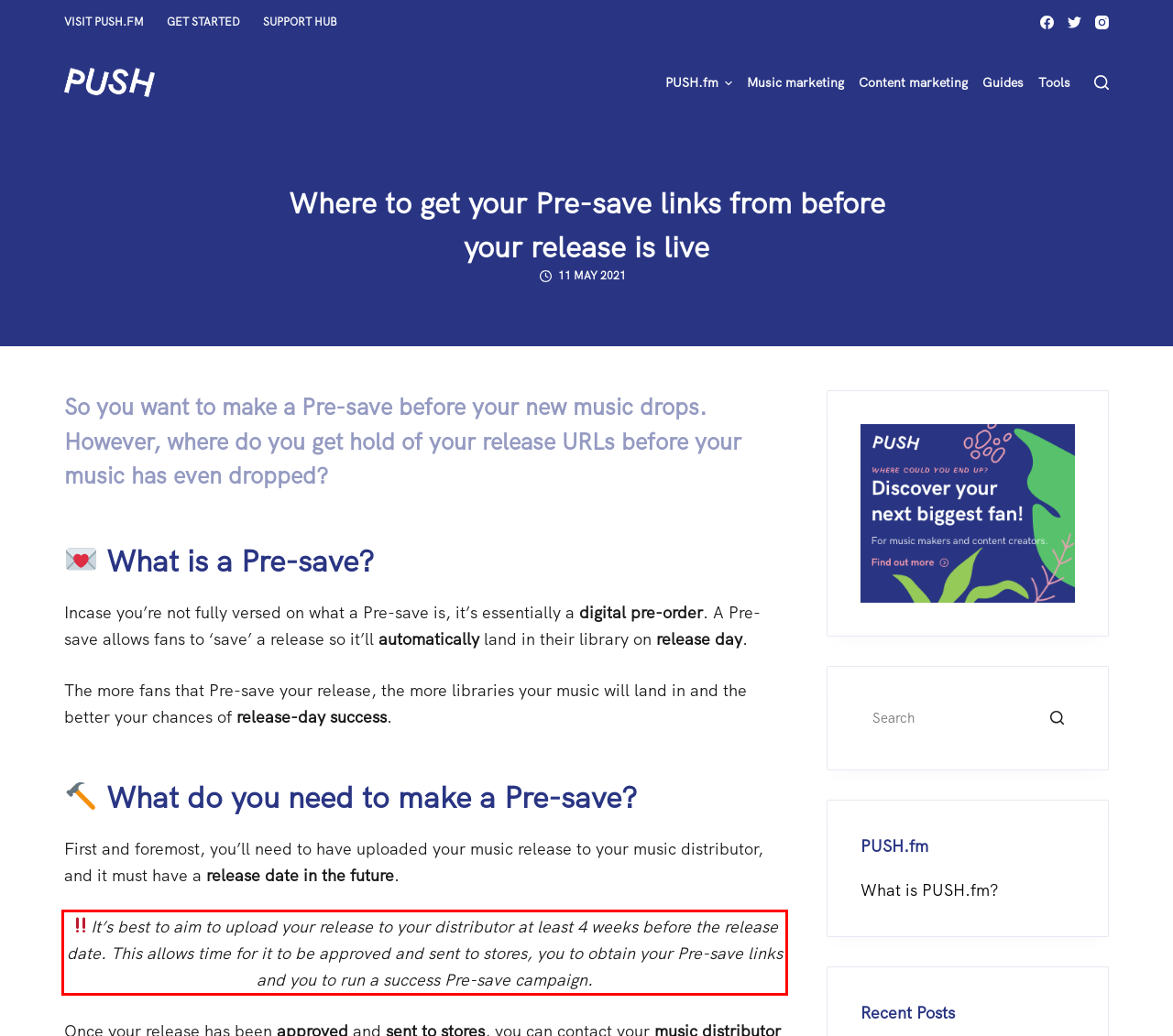You are given a screenshot of a webpage with a UI element highlighted by a red bounding box. Please perform OCR on the text content within this red bounding box.

It’s best to aim to upload your release to your distributor at least 4 weeks before the release date. This allows time for it to be approved and sent to stores, you to obtain your Pre-save links and you to run a success Pre-save campaign.